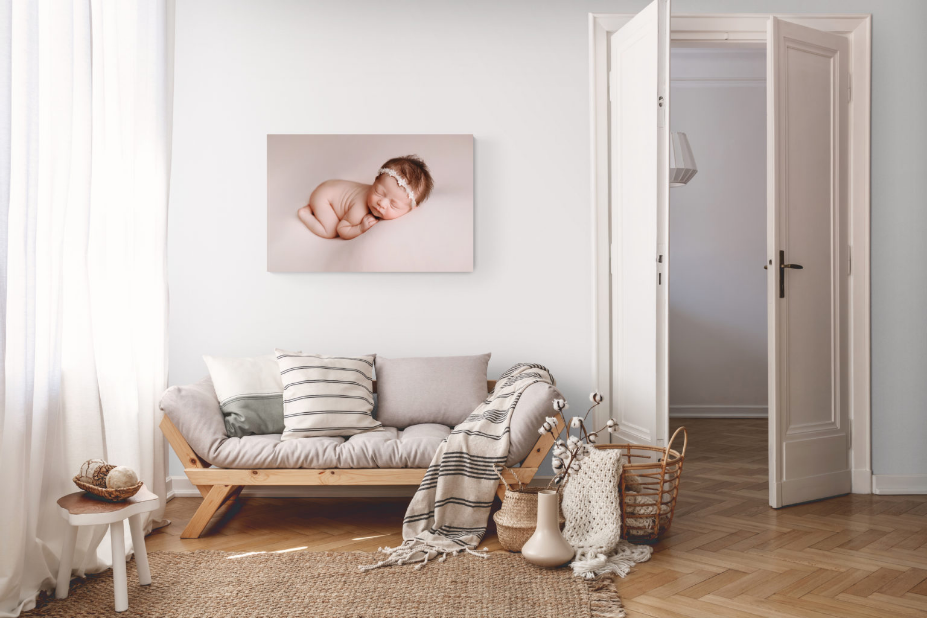Elaborate on the details you observe in the image.

The image showcases a beautifully designed living space featuring a cozy sofa adorned with multiple throw pillows and a soft blanket, creating an inviting atmosphere. Prominently displayed on the wall above the sofa is a stunning piece of newborn wall art, capturing a serene moment of a sleeping baby, which adds a personal touch to the space. 

The room is accentuated by large windows that let in natural light, enhancing the warm tones of the decor. A woven rug on the wooden floor complements the earthy palette, while a decorative basket and a charming accent table with a small plant introduce elements of texture and nature. The open door hints at additional rooms, contributing to the overall feeling of openness and comfort. This space beautifully illustrates the concept of integrating cherished memories into home decor, promoting the idea of creating a nurturing environment for family and loved ones.